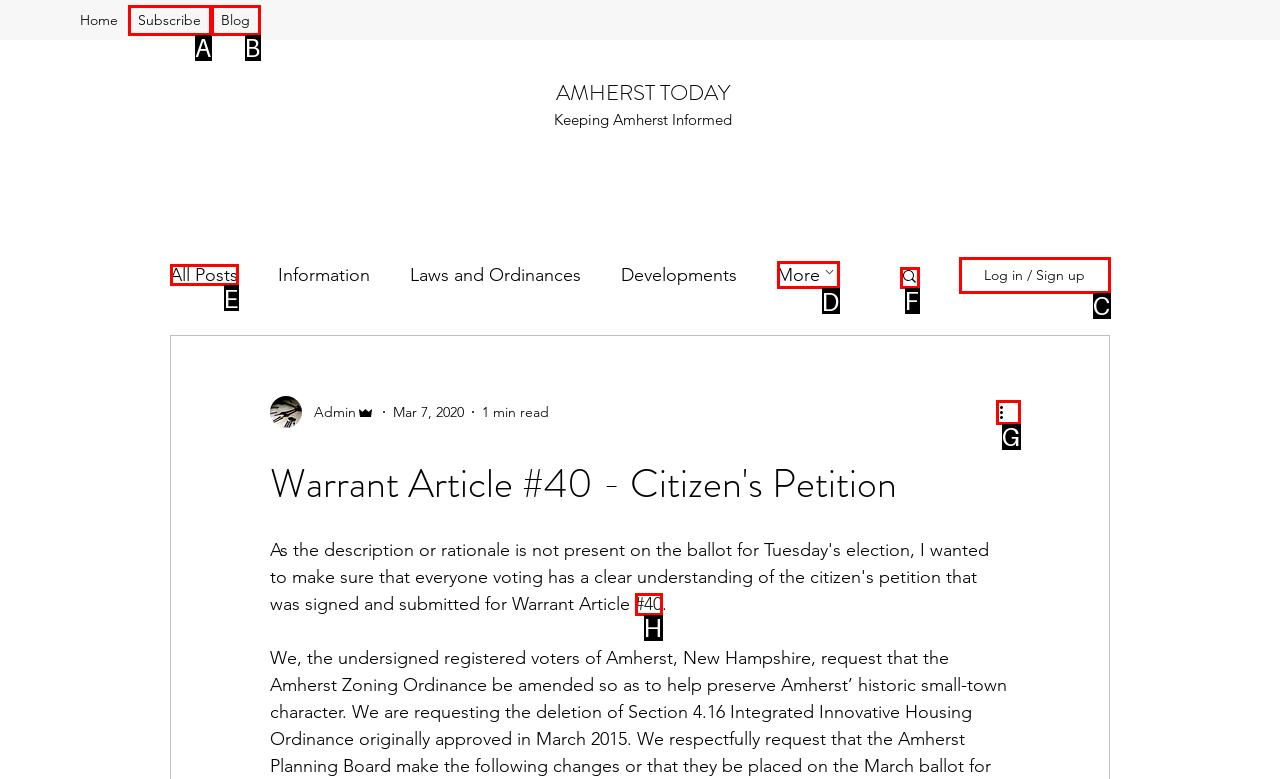Identify the correct HTML element to click to accomplish this task: view all posts
Respond with the letter corresponding to the correct choice.

E